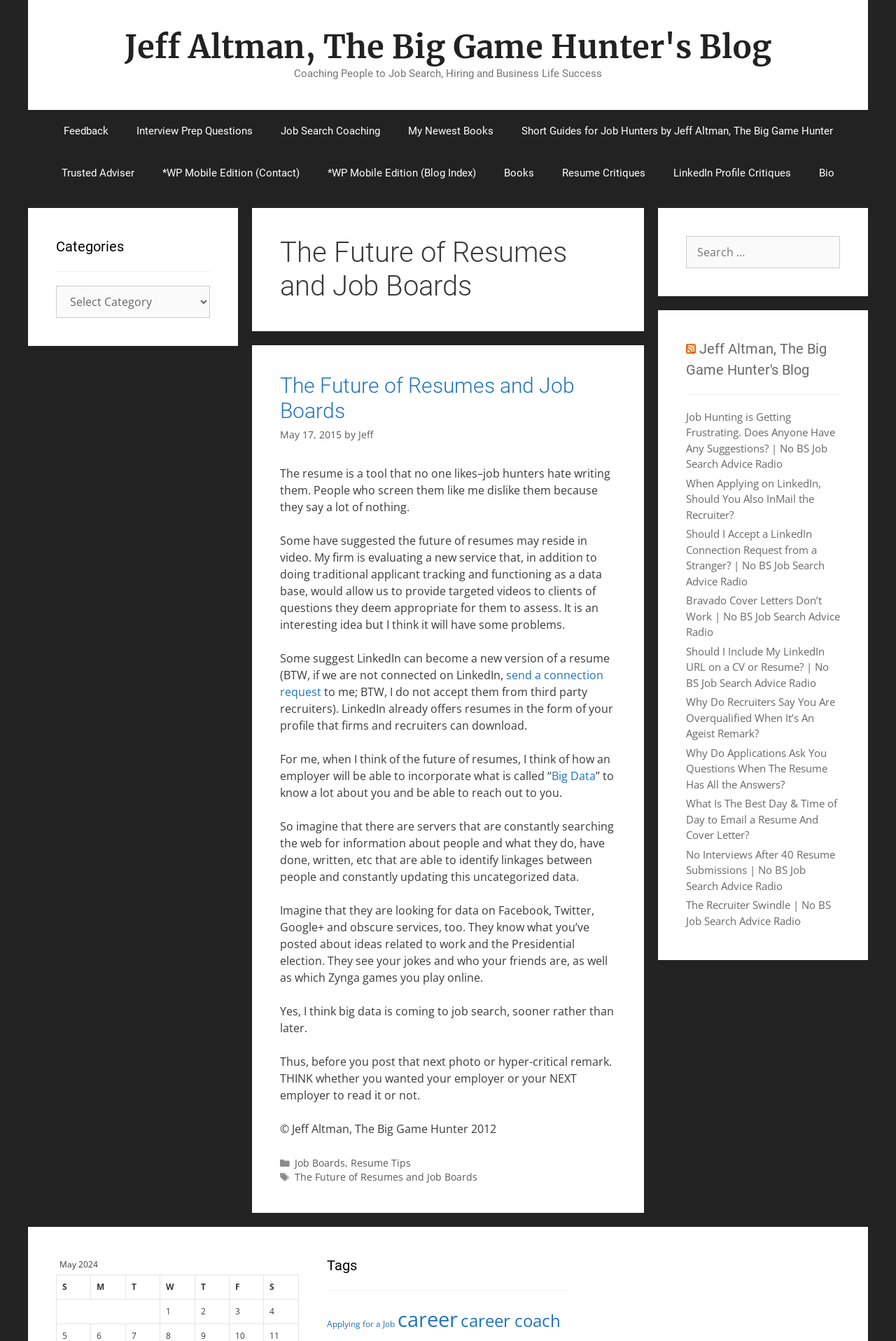Could you provide the bounding box coordinates for the portion of the screen to click to complete this instruction: "read the 'Job Search Coaching' article"?

[0.297, 0.082, 0.439, 0.113]